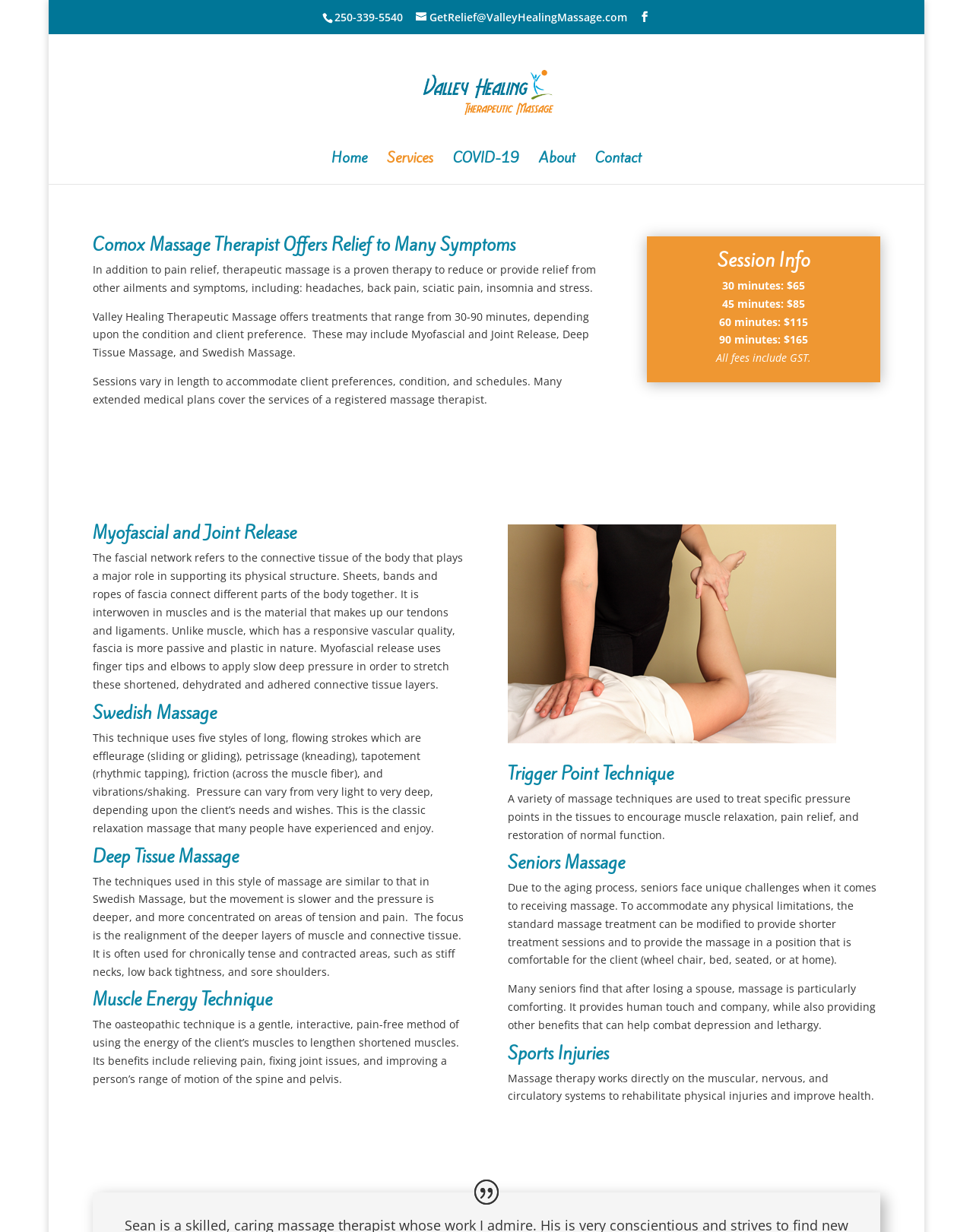What are the services offered by Valley Healing Therapeutic Massage?
Based on the image, answer the question with as much detail as possible.

I inferred this by looking at the various headings and static text elements on the webpage, which describe different types of massage therapies such as Myofascial and Joint Release, Swedish Massage, and Deep Tissue Massage.